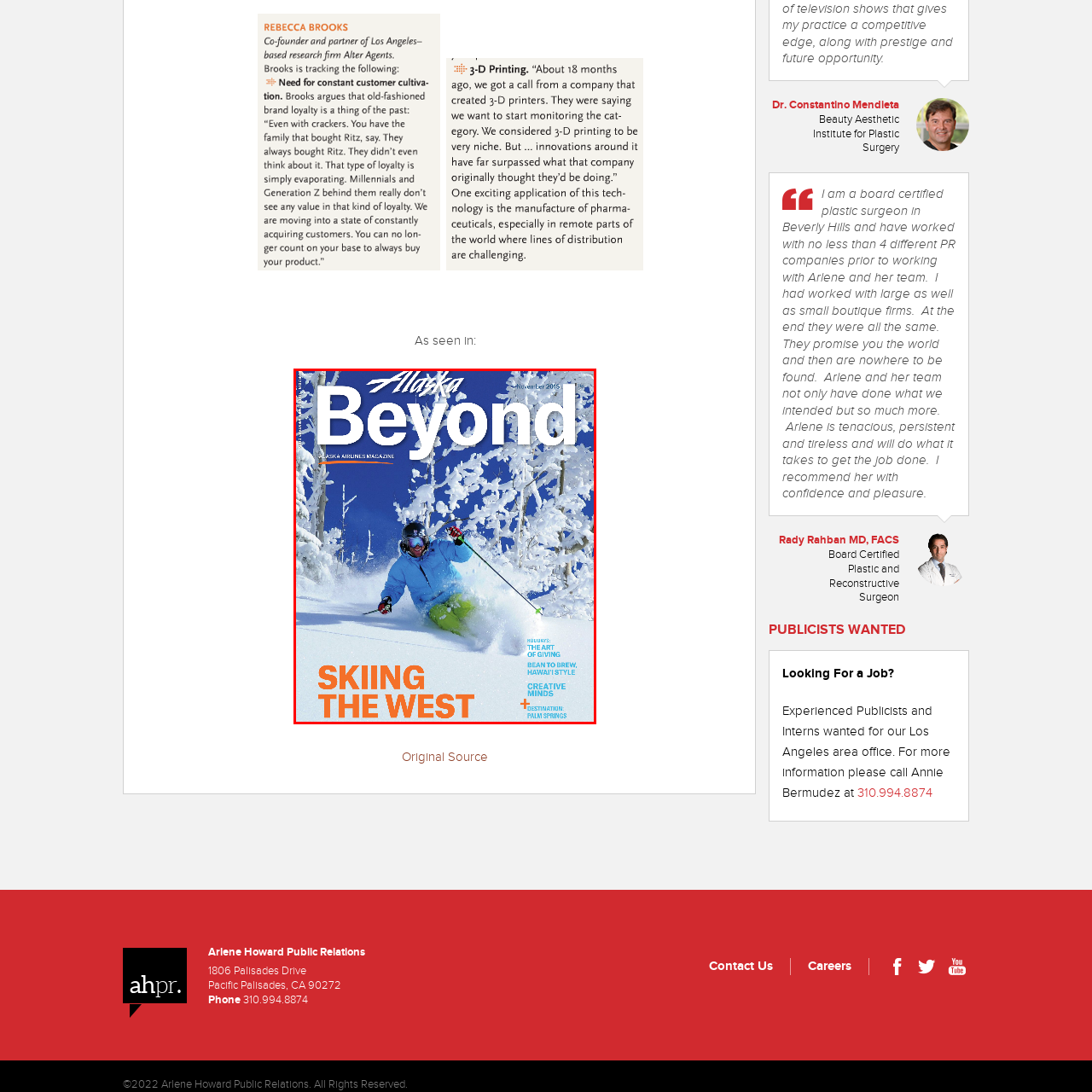Focus on the image confined within the red boundary and provide a single word or phrase in response to the question:
What is the skier wearing?

Blue ski gear and green pants